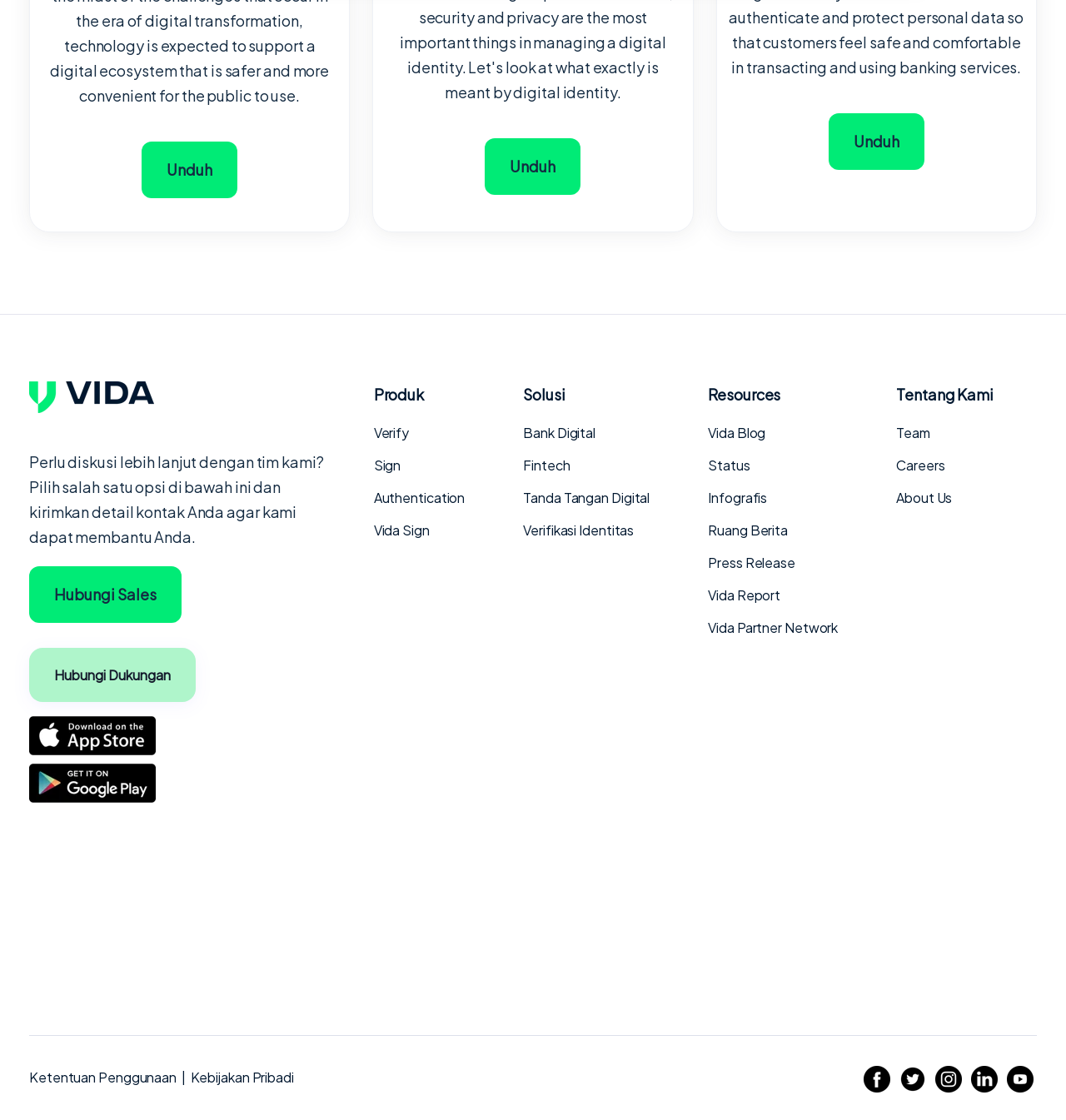Find and specify the bounding box coordinates that correspond to the clickable region for the instruction: "Click the 'Unduh' button".

[0.133, 0.126, 0.223, 0.177]